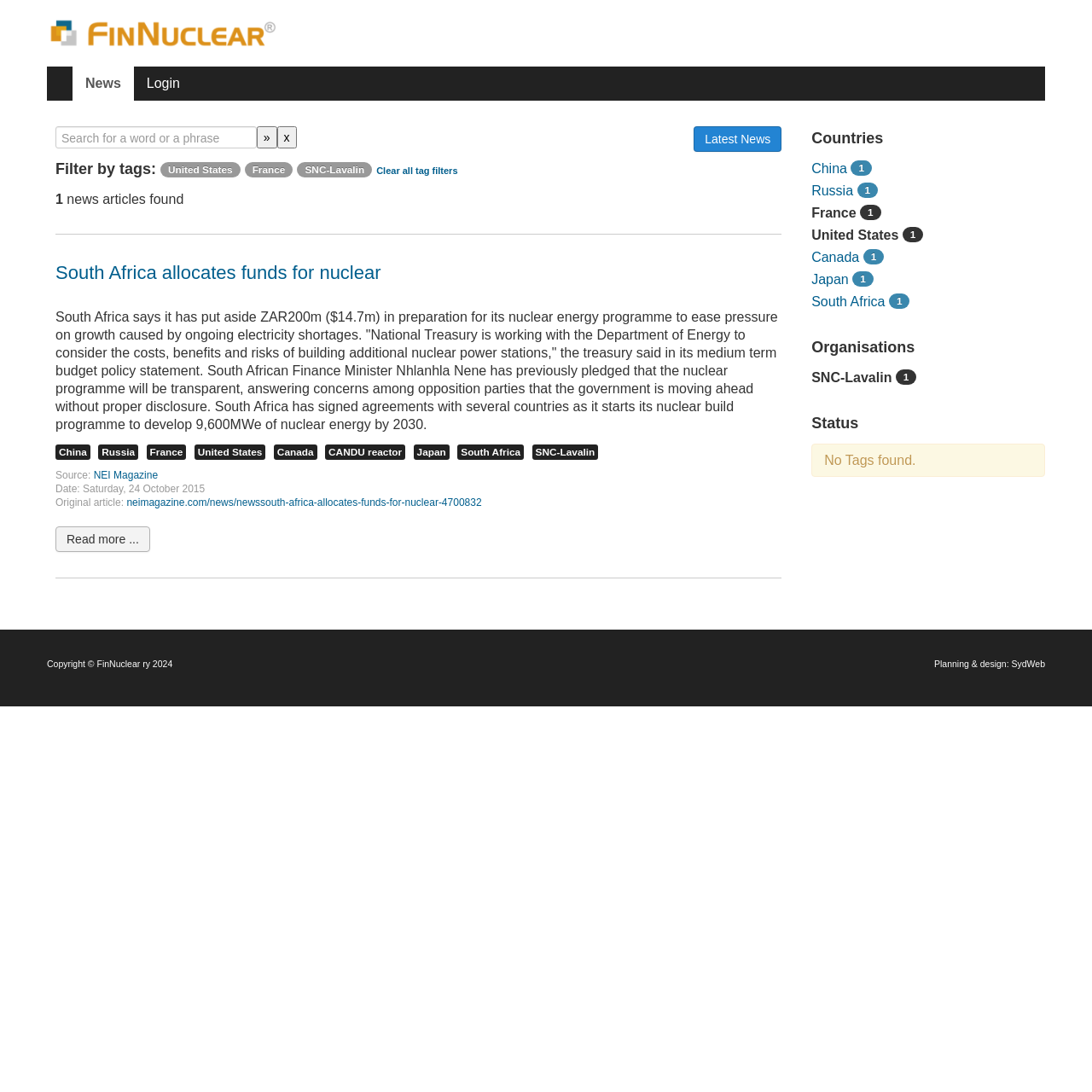What is the name of the magazine that is the source of the news article?
Using the image as a reference, answer the question in detail.

The name of the magazine that is the source of the news article can be found at the bottom of the news article, where it is written as 'Source: NEI Magazine'. This indicates that the news article is from NEI Magazine.